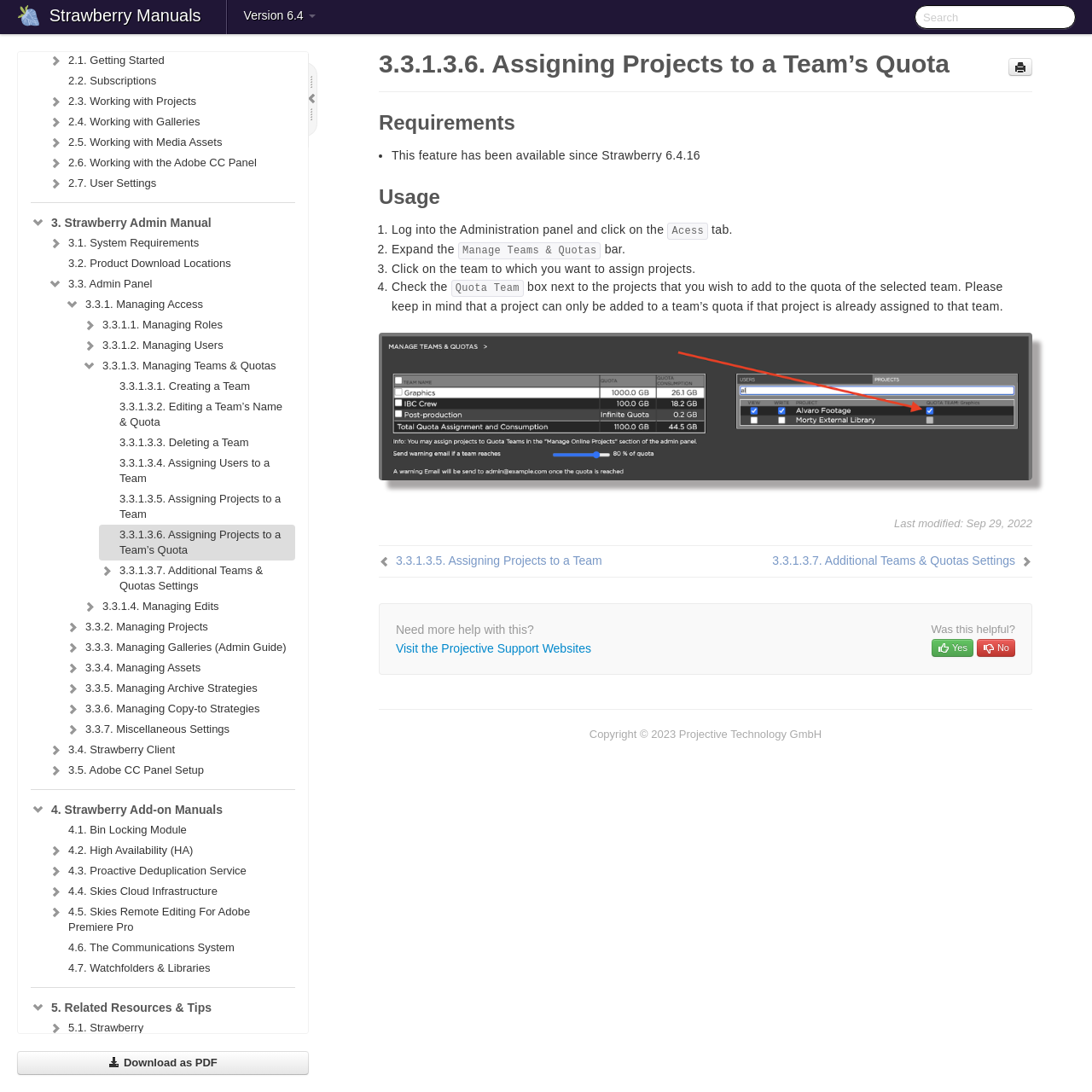Identify the primary heading of the webpage and provide its text.

3.3.1.3.6. Assigning Projects to a Team’s Quota